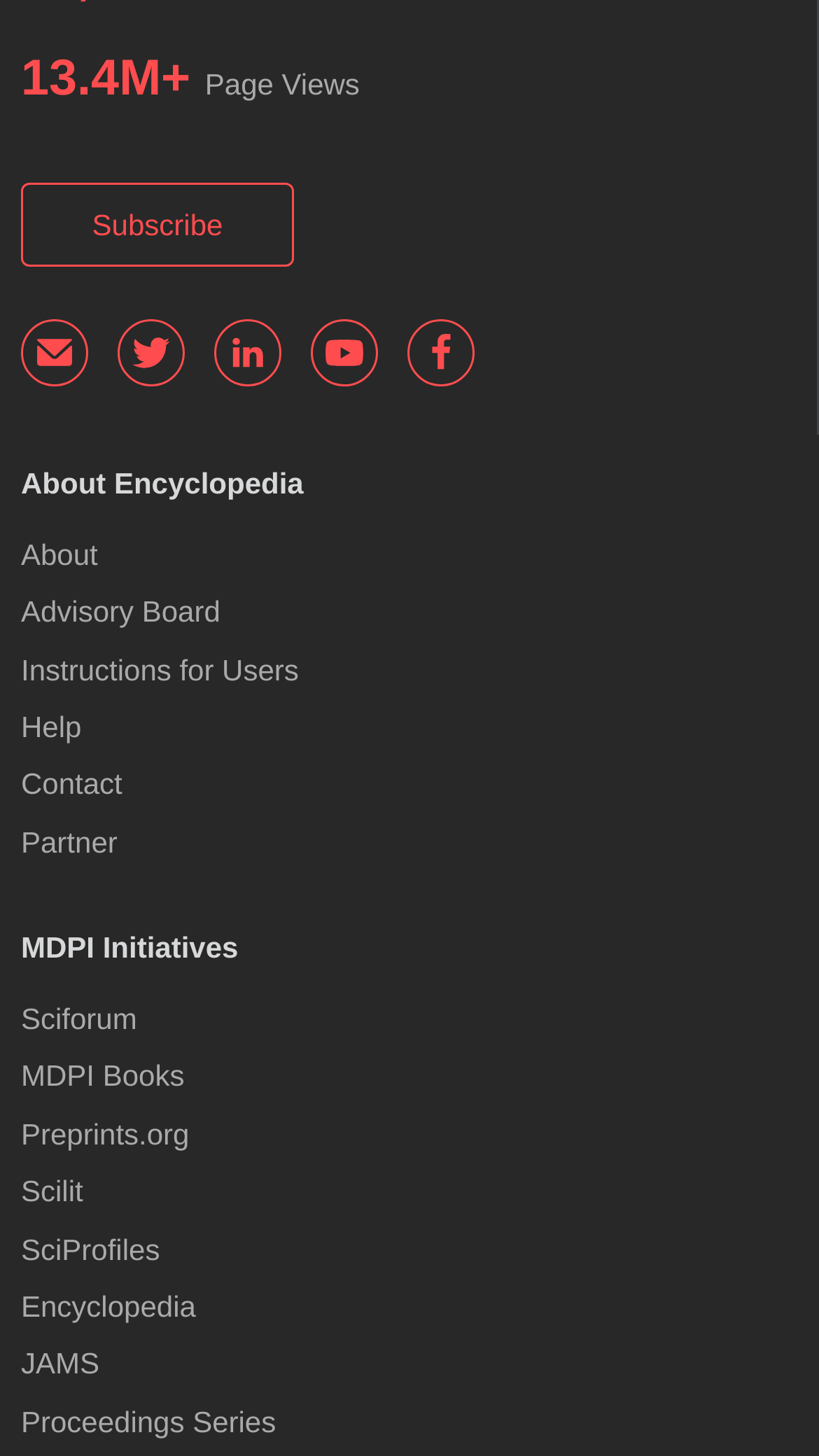Give a short answer using one word or phrase for the question:
How many StaticText elements are there on the webpage?

3